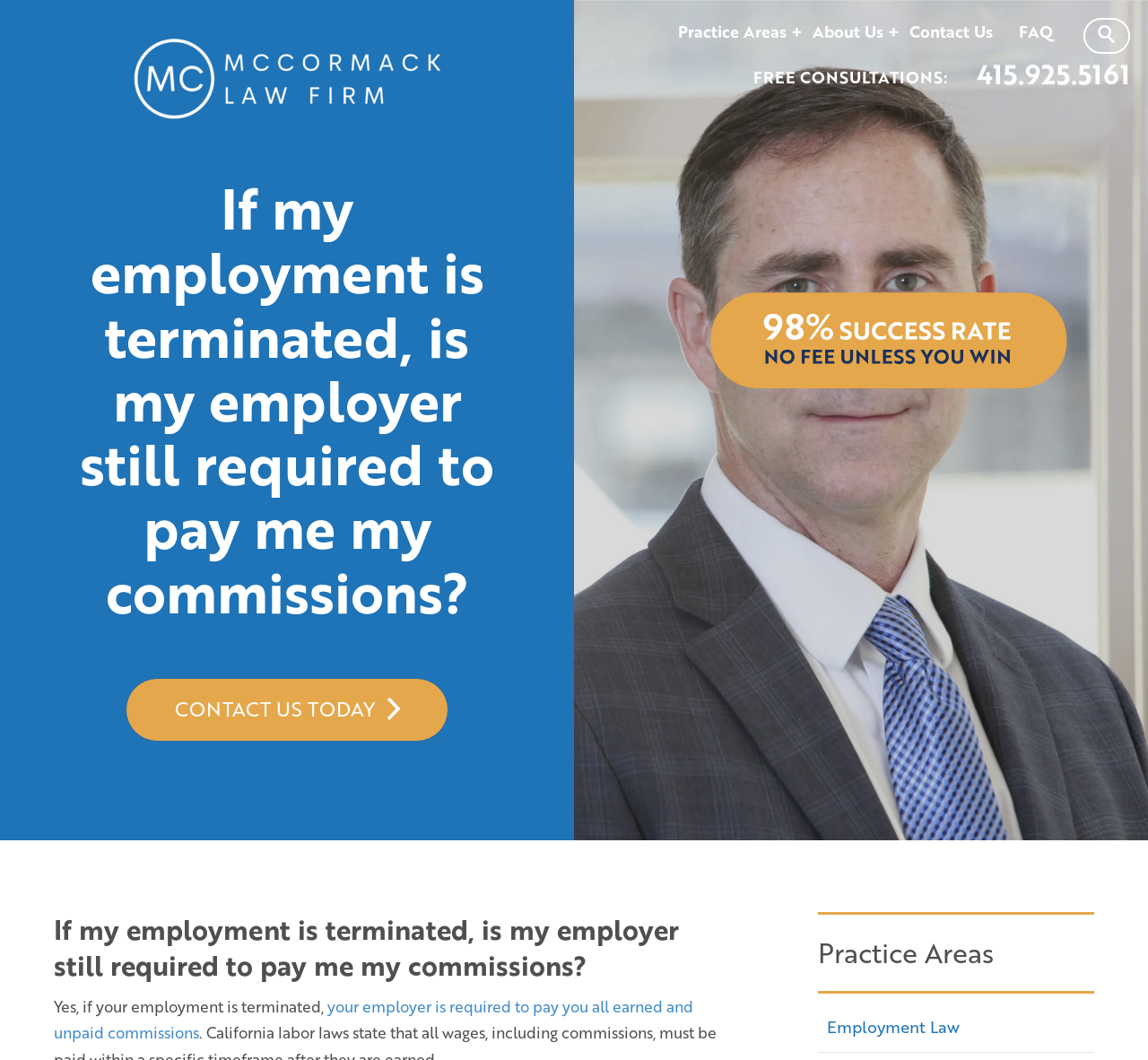Please identify the bounding box coordinates of the clickable element to fulfill the following instruction: "Learn about the employment law attorney". The coordinates should be four float numbers between 0 and 1, i.e., [left, top, right, bottom].

[0.618, 0.309, 0.931, 0.33]